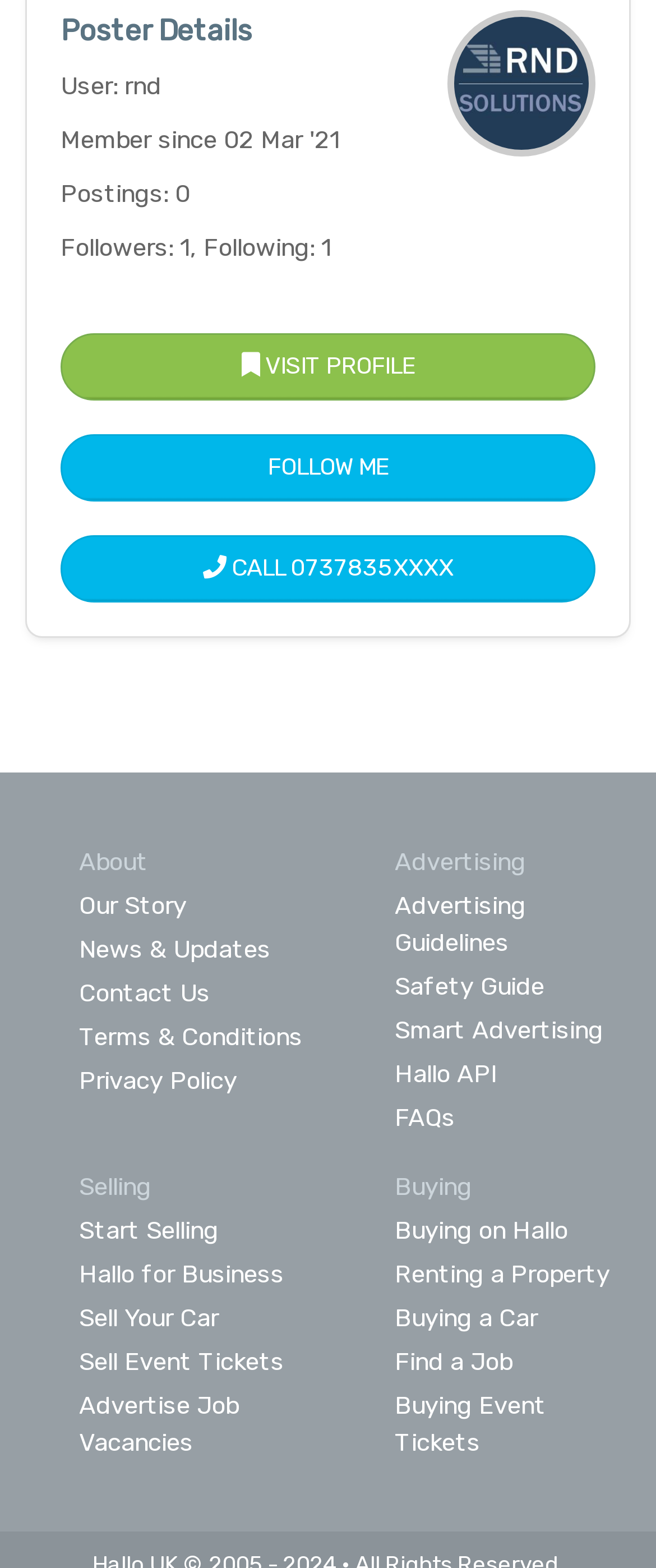Identify the bounding box coordinates for the element you need to click to achieve the following task: "Start selling on Hallo". The coordinates must be four float values ranging from 0 to 1, formatted as [left, top, right, bottom].

[0.121, 0.775, 0.333, 0.795]